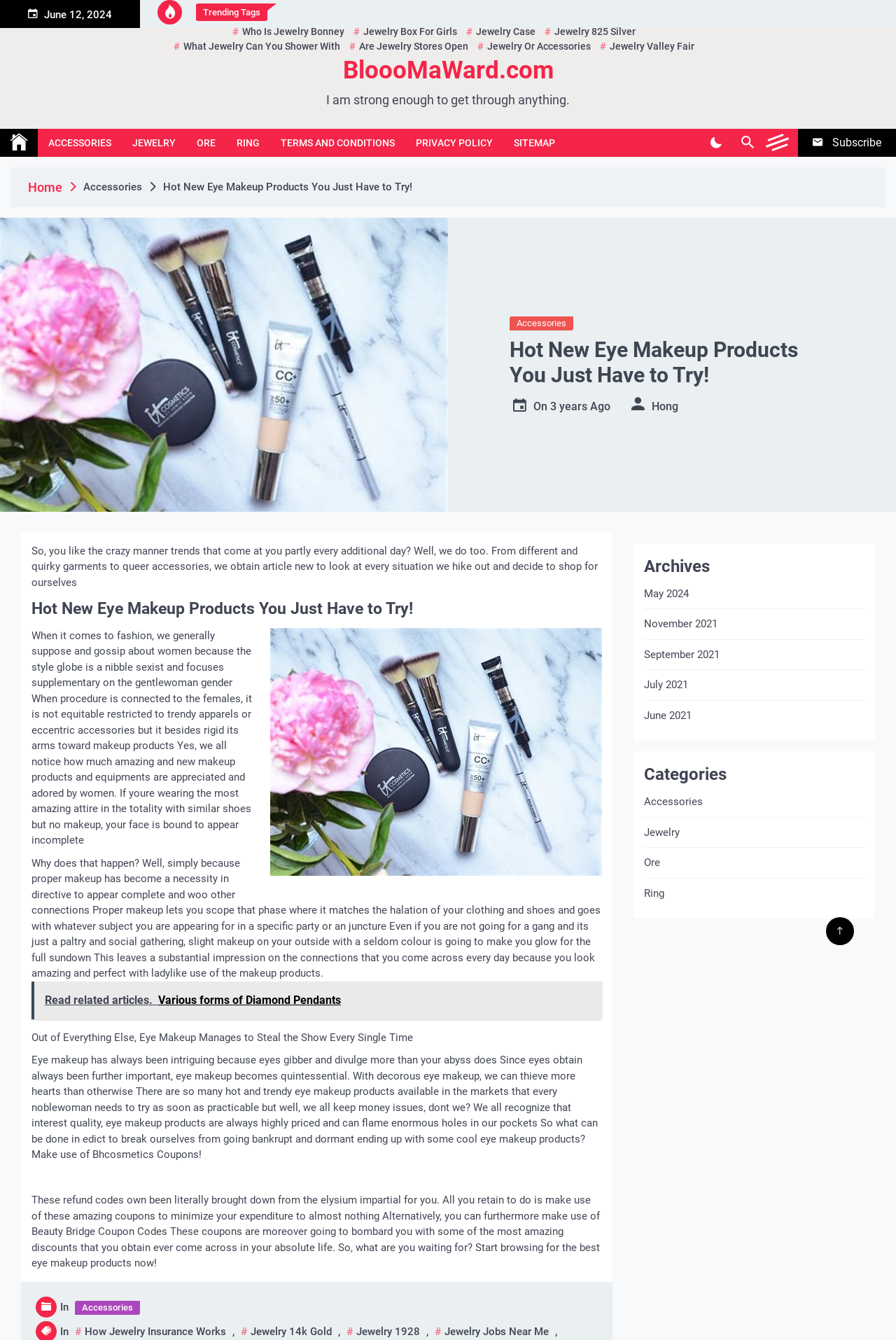Calculate the bounding box coordinates for the UI element based on the following description: "how jewelry insurance works". Ensure the coordinates are four float numbers between 0 and 1, i.e., [left, top, right, bottom].

[0.08, 0.988, 0.256, 1.0]